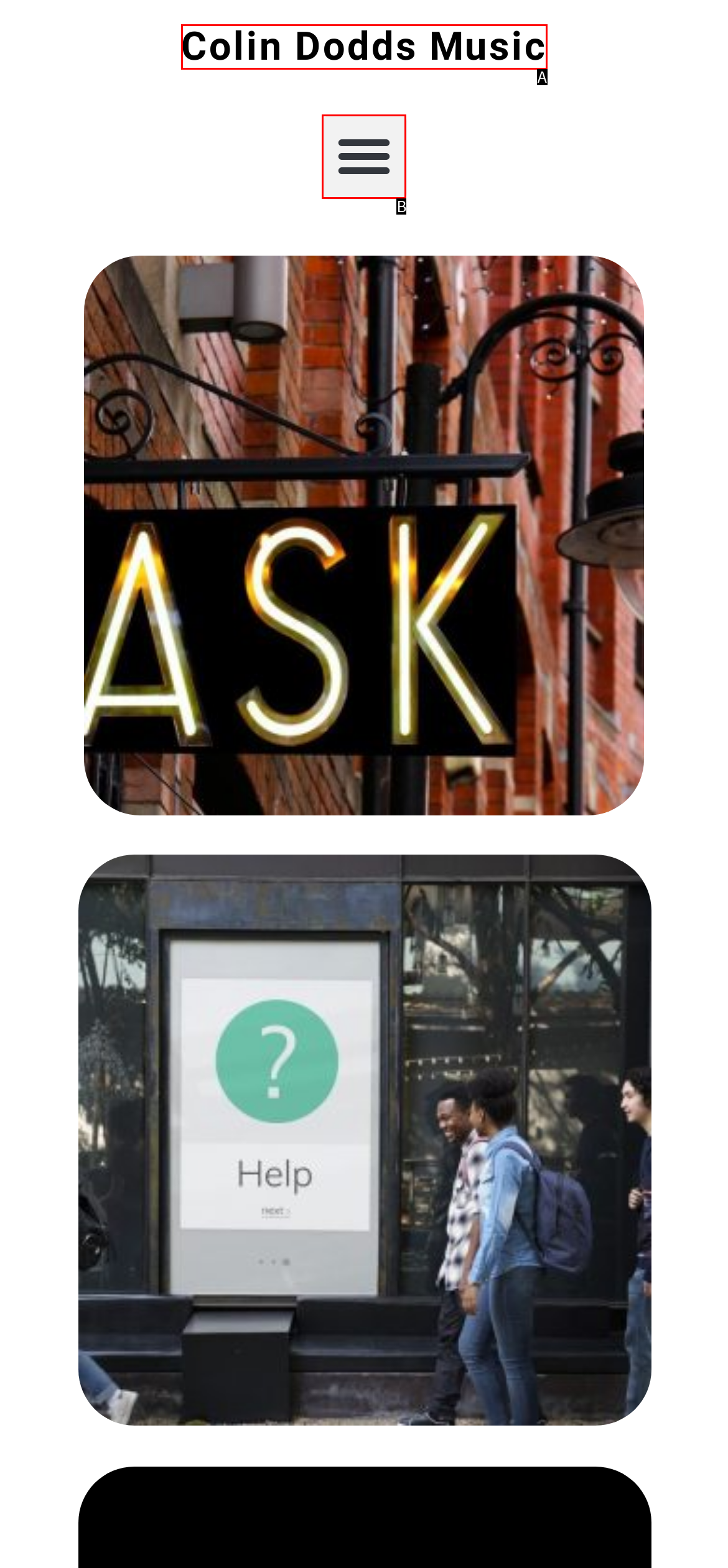Using the description: Menu
Identify the letter of the corresponding UI element from the choices available.

B